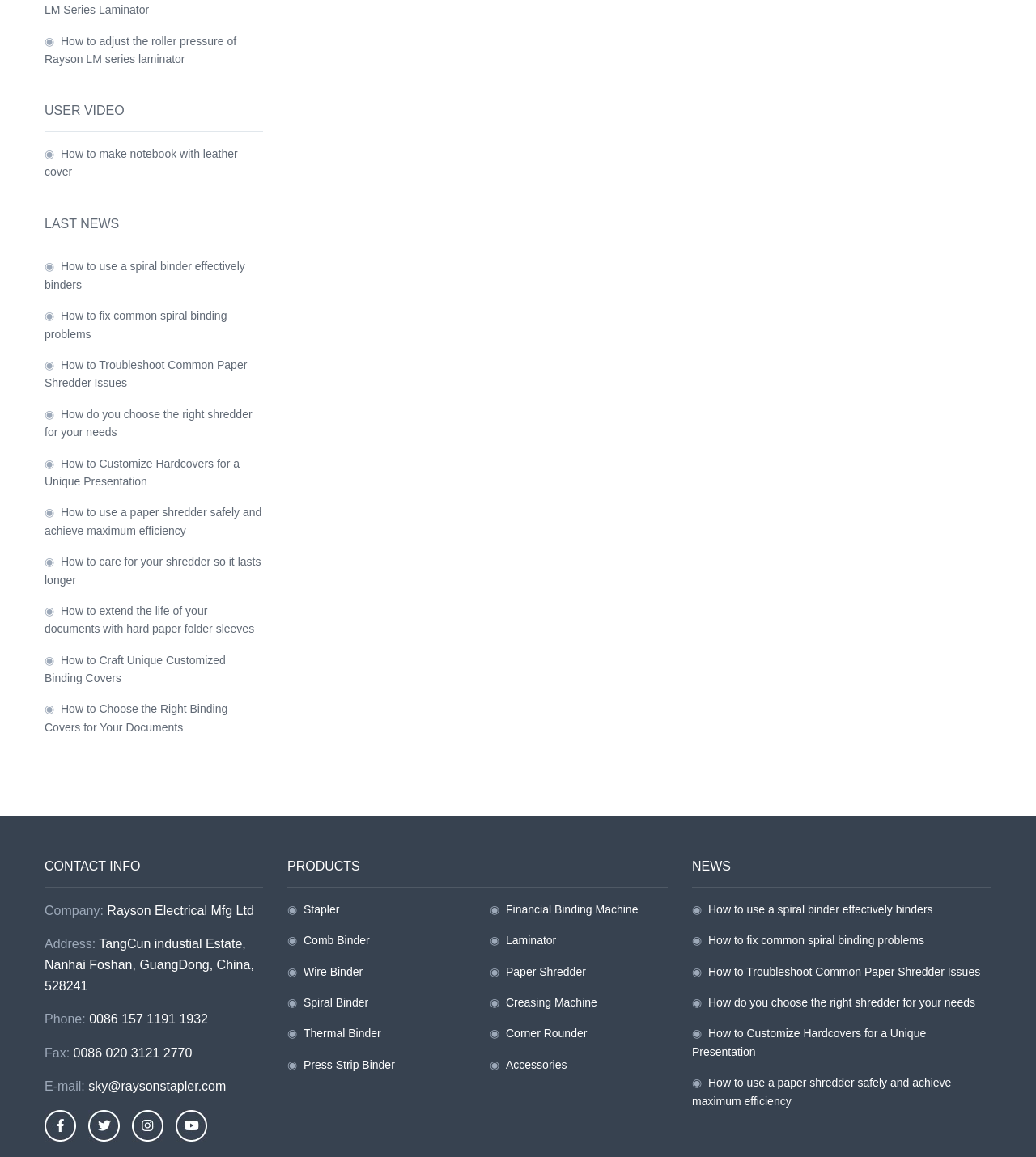Determine the bounding box coordinates for the region that must be clicked to execute the following instruction: "Click on the link to learn how to adjust the roller pressure of Rayson LM series laminator".

[0.043, 0.03, 0.228, 0.057]